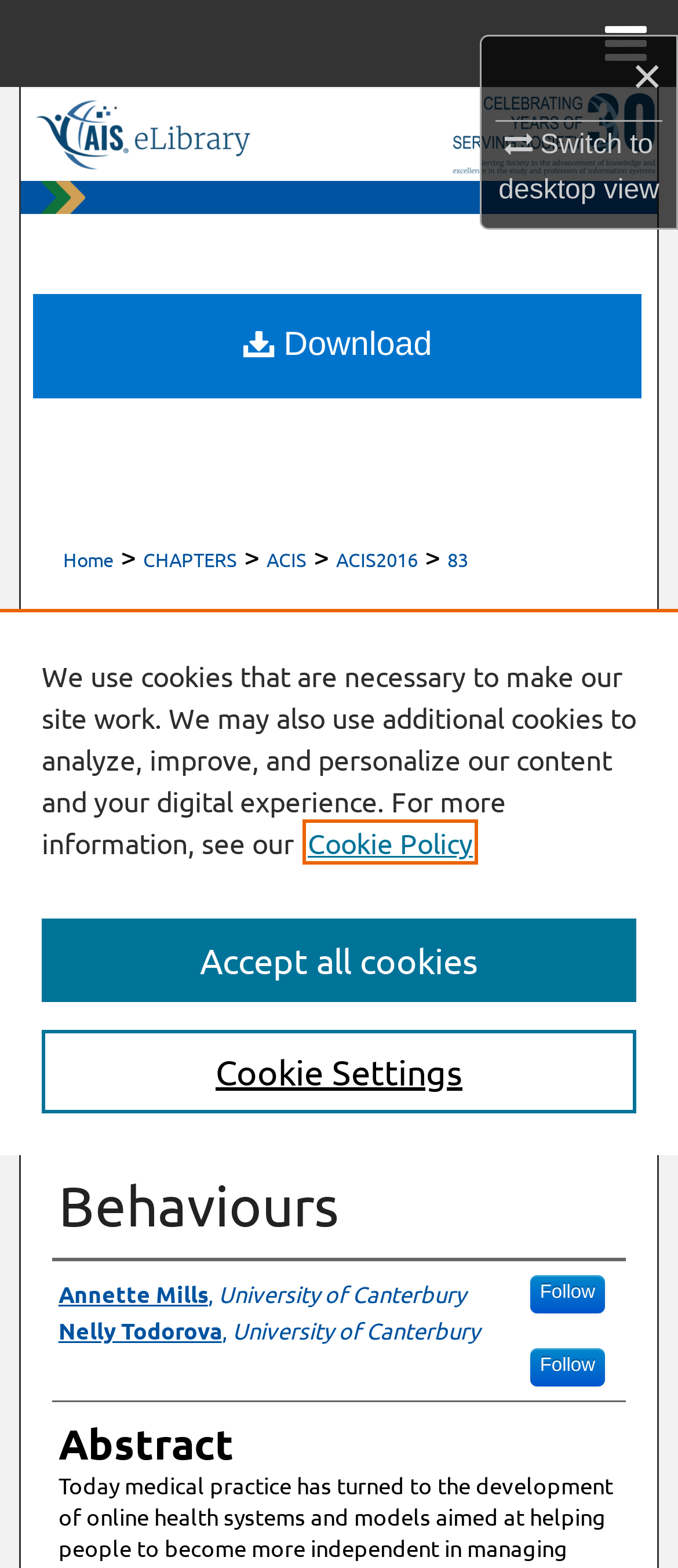Using the element description provided, determine the bounding box coordinates in the format (top-left x, top-left y, bottom-right x, bottom-right y). Ensure that all values are floating point numbers between 0 and 1. Element description: Download

[0.049, 0.187, 0.947, 0.254]